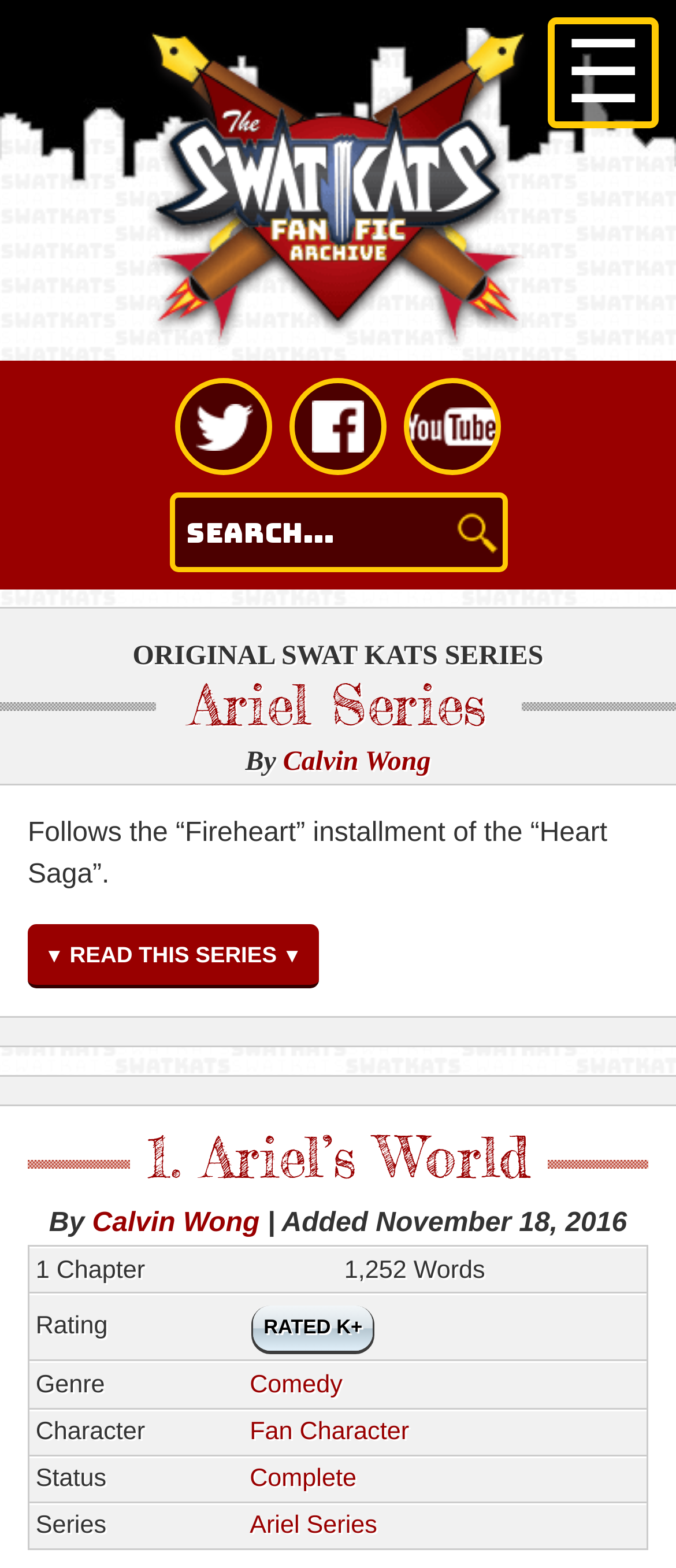What is the status of the series?
Look at the screenshot and respond with one word or a short phrase.

Complete